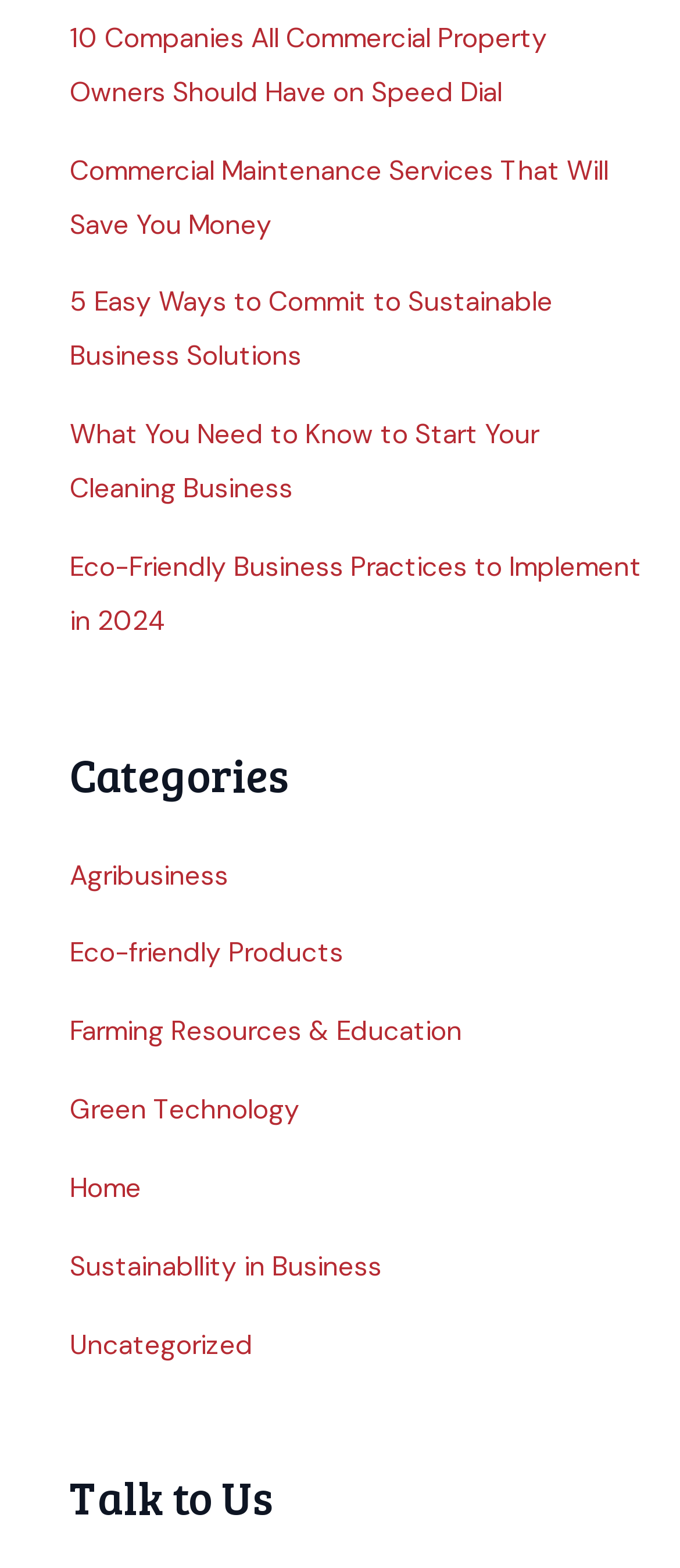Please identify the bounding box coordinates of the area that needs to be clicked to fulfill the following instruction: "Click on the link to learn about 10 Companies All Commercial Property Owners Should Have on Speed Dial."

[0.103, 0.013, 0.805, 0.07]